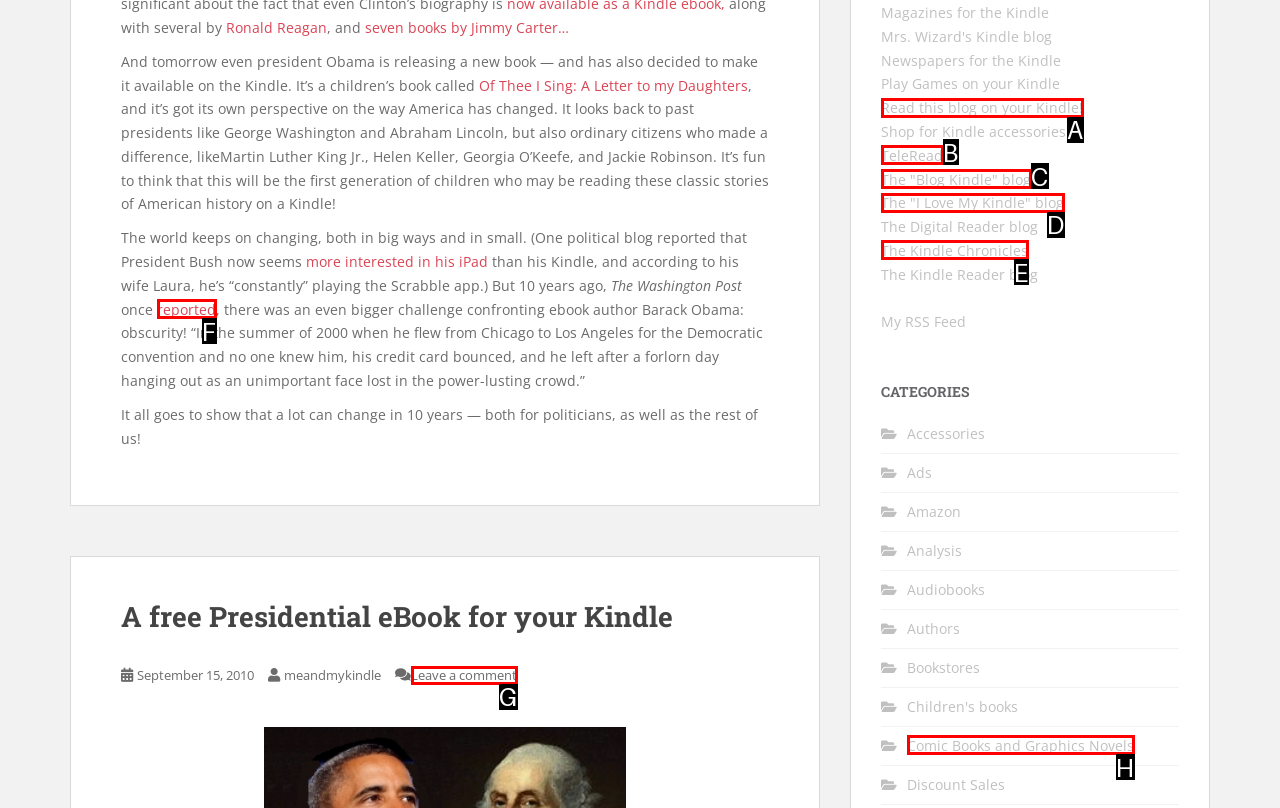Using the description: Leave a comment
Identify the letter of the corresponding UI element from the choices available.

G